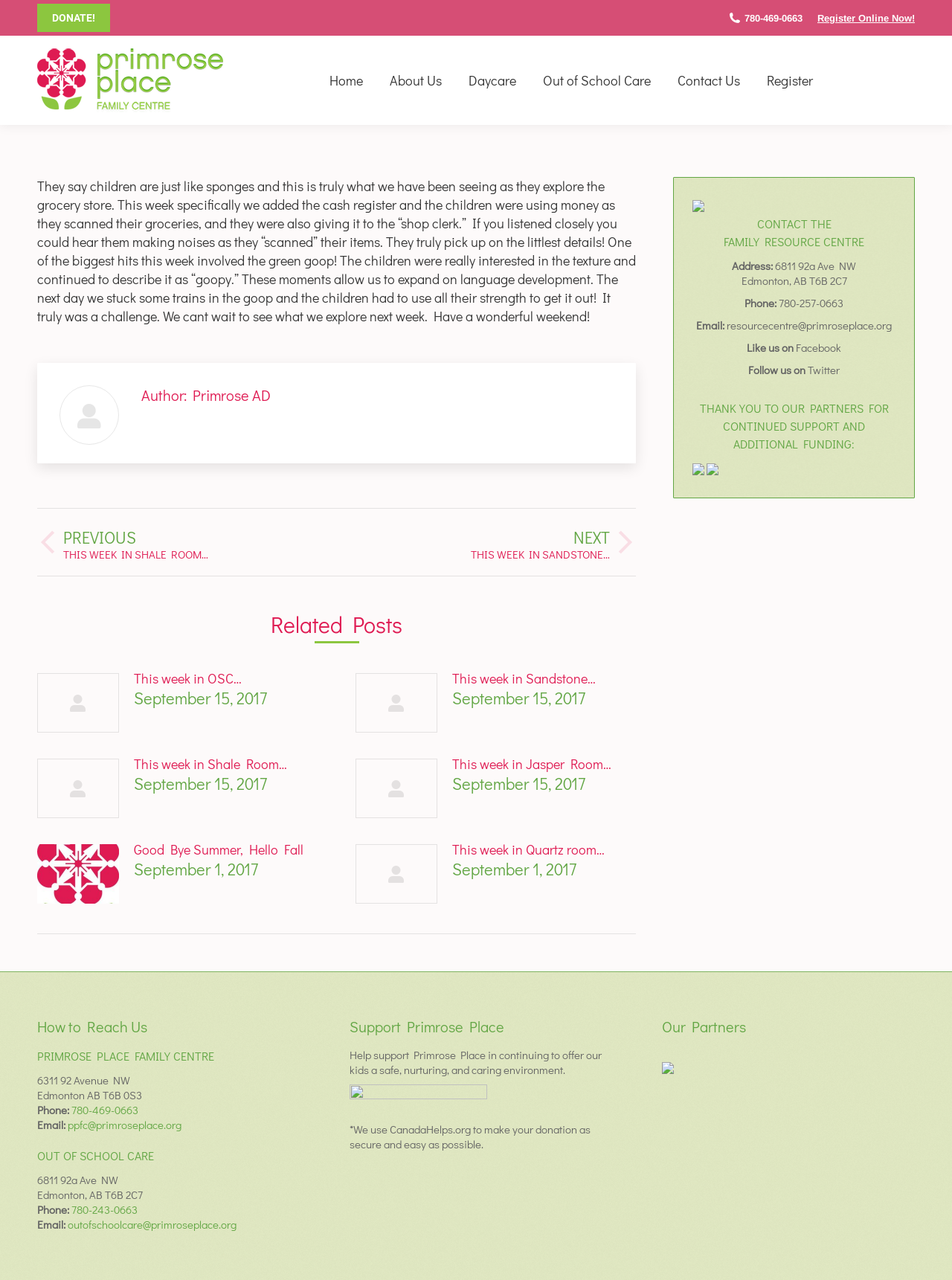Reply to the question below using a single word or brief phrase:
What is the topic of the article?

Children's activities